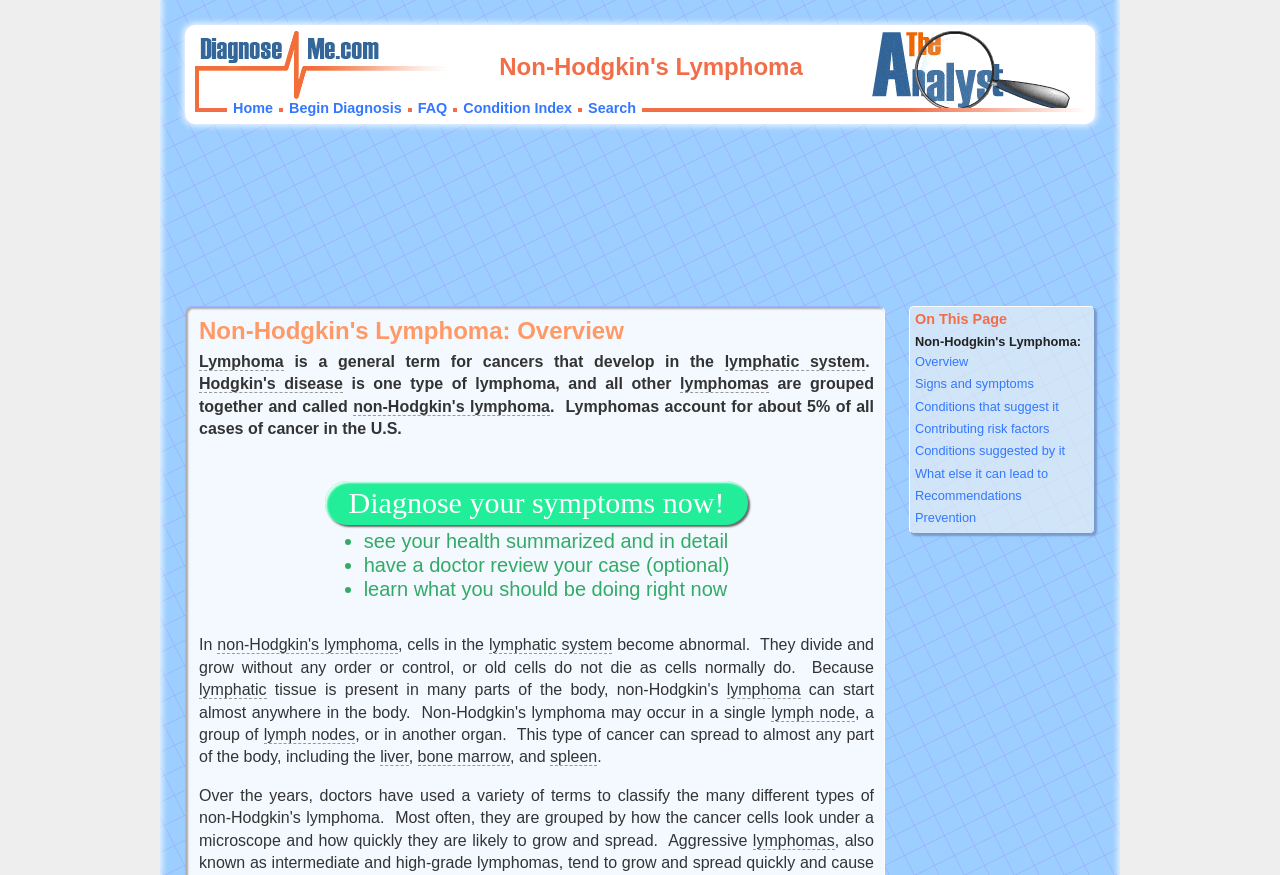Please identify the bounding box coordinates of the clickable region that I should interact with to perform the following instruction: "Learn about 'Conditions that suggest it'". The coordinates should be expressed as four float numbers between 0 and 1, i.e., [left, top, right, bottom].

[0.715, 0.453, 0.851, 0.475]